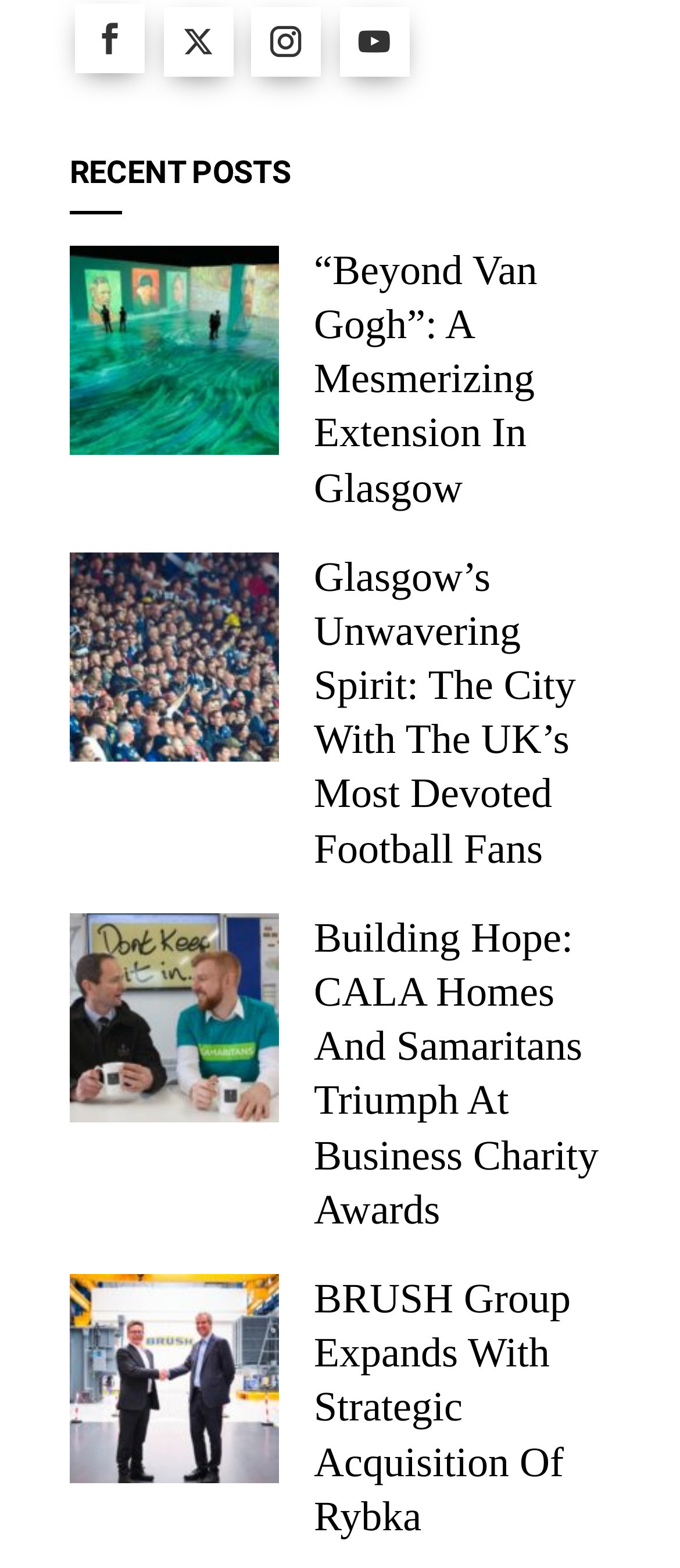How many posts are displayed on this webpage?
Can you provide an in-depth and detailed response to the question?

By examining the webpage structure, I found five link elements with corresponding image elements, which suggests that there are five posts displayed on this webpage.